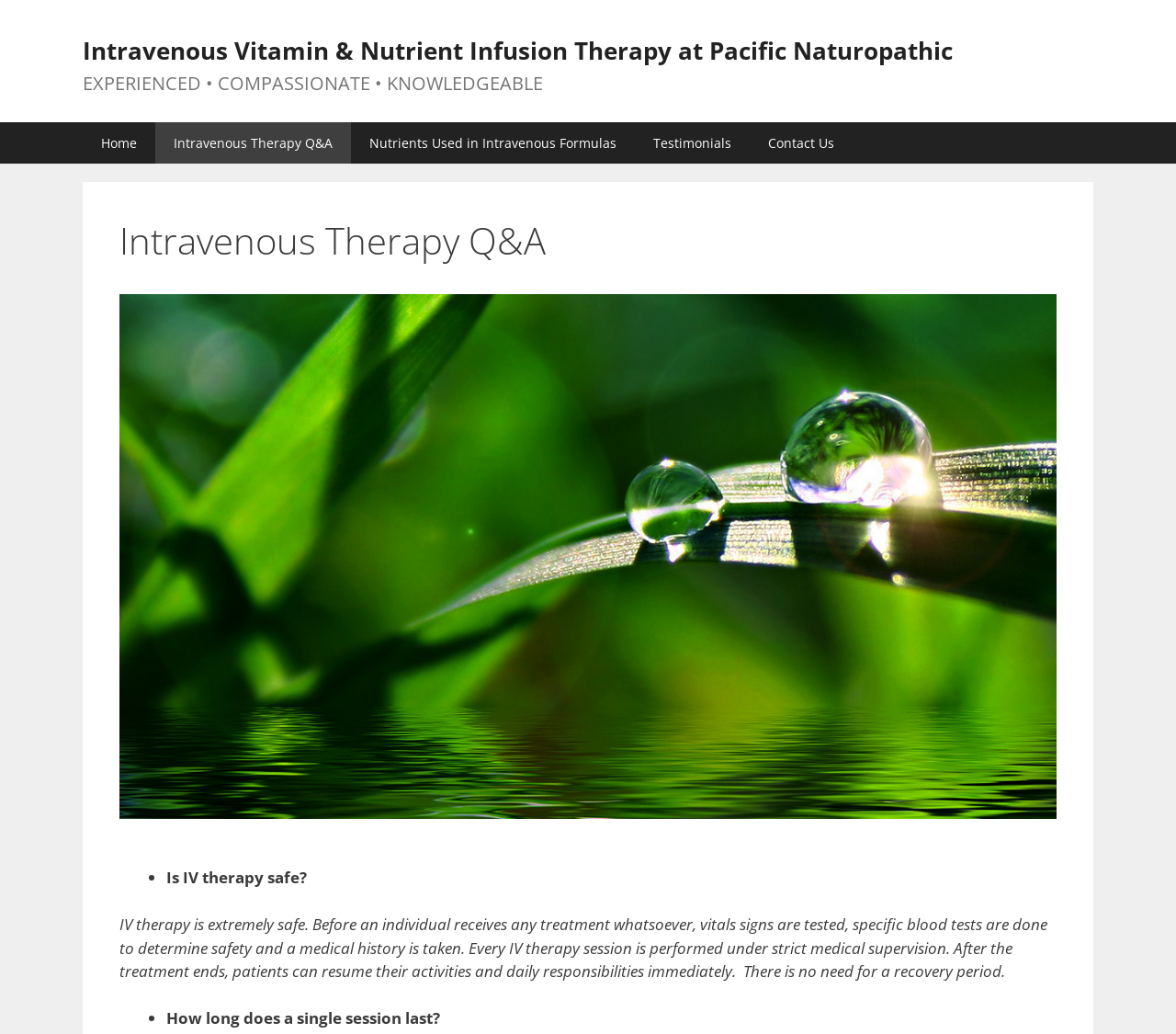Extract the bounding box coordinates for the UI element described by the text: "Contact Us". The coordinates should be in the form of [left, top, right, bottom] with values between 0 and 1.

[0.638, 0.118, 0.725, 0.158]